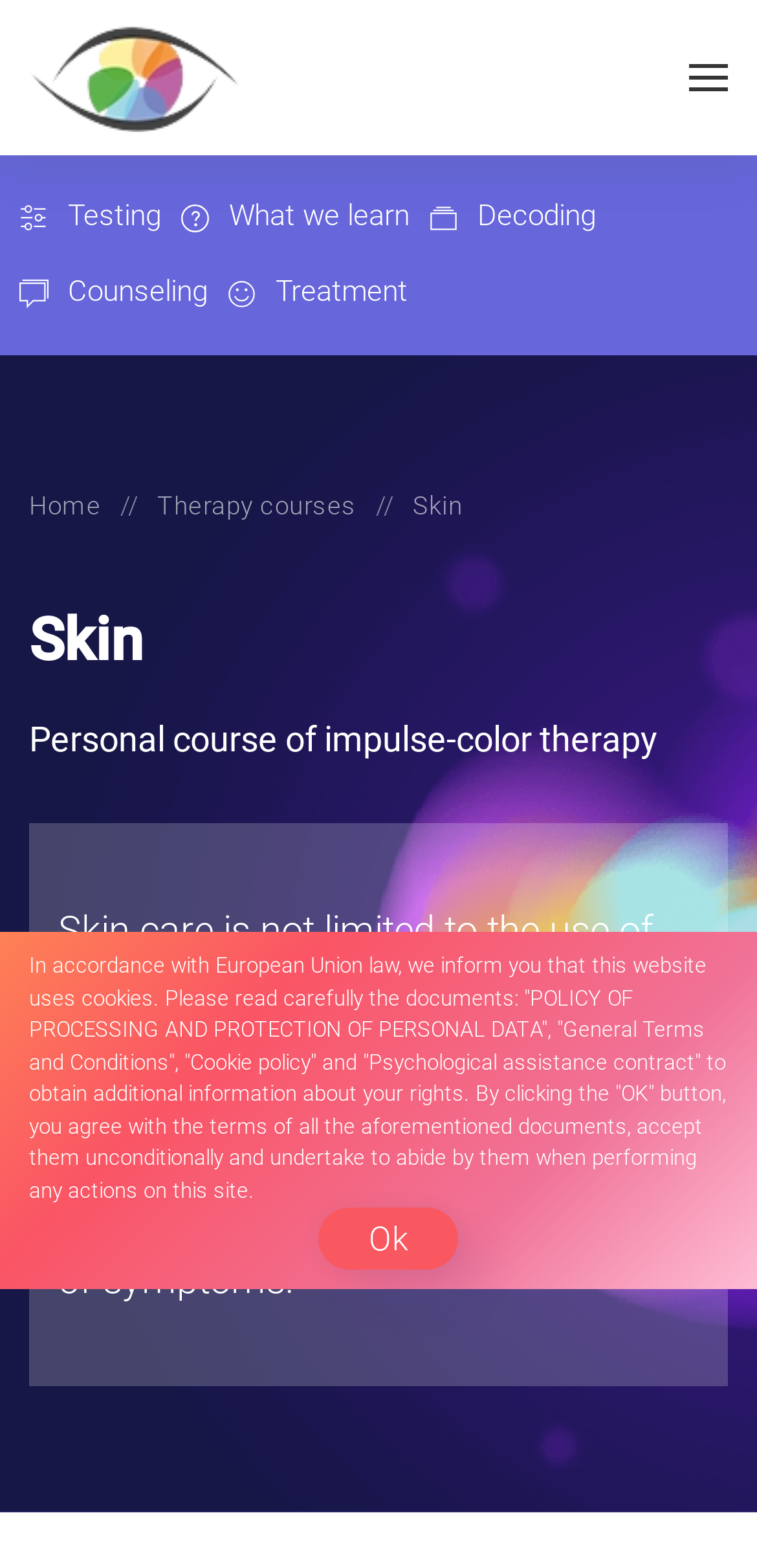Using the provided element description "Home", determine the bounding box coordinates of the UI element.

[0.038, 0.313, 0.133, 0.332]